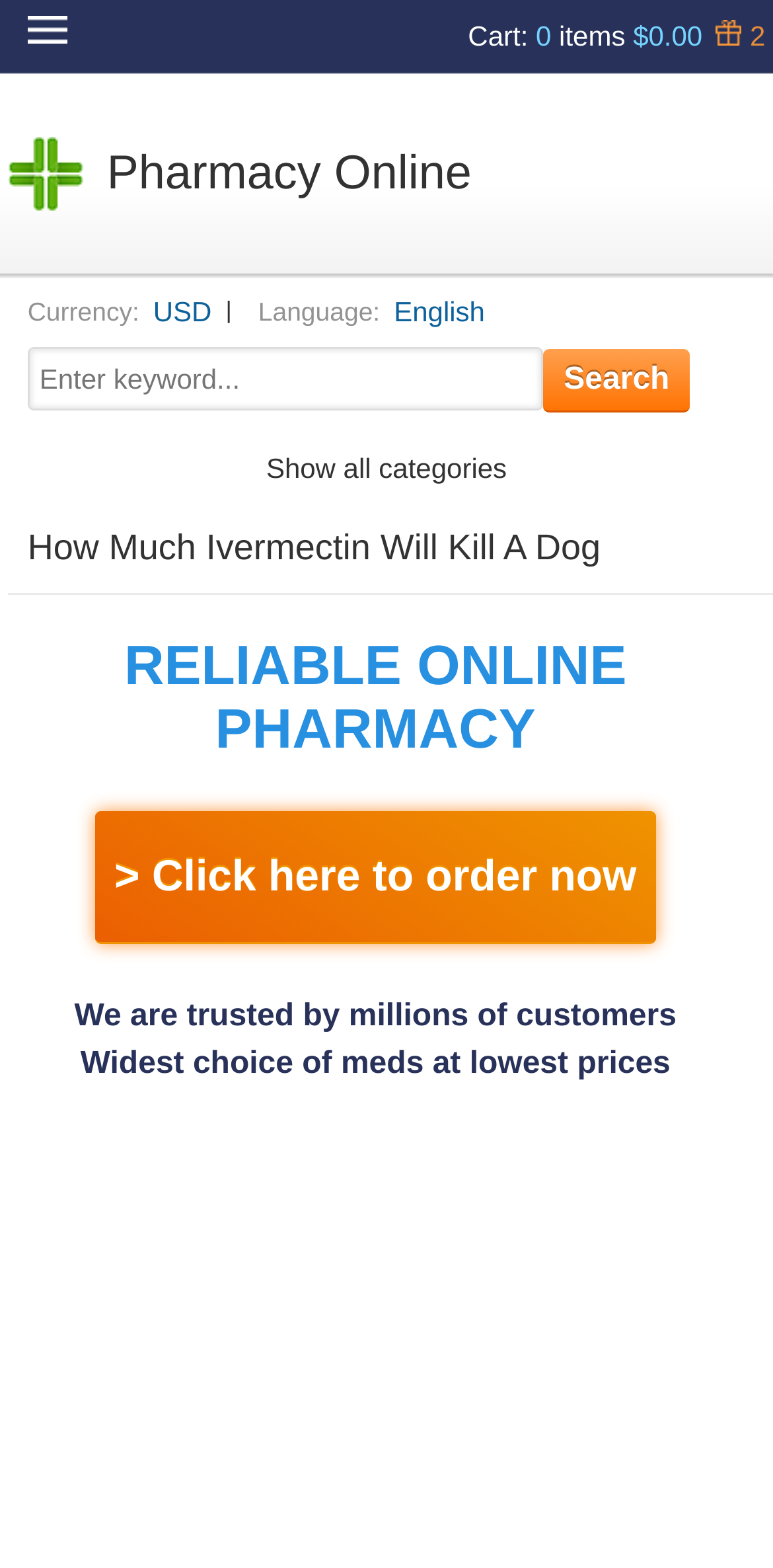Predict the bounding box coordinates for the UI element described as: "placeholder="Enter keyword..."". The coordinates should be four float numbers between 0 and 1, presented as [left, top, right, bottom].

[0.036, 0.221, 0.704, 0.262]